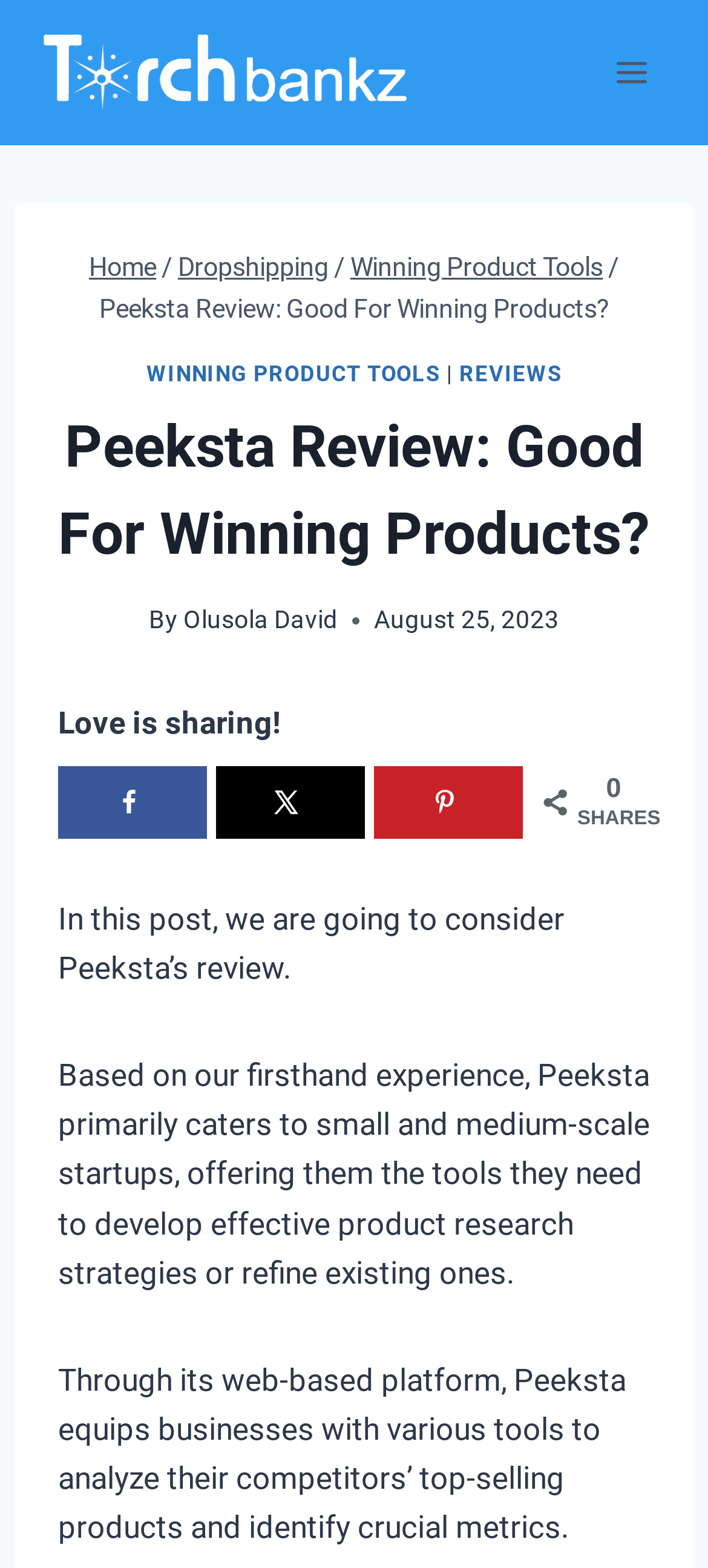Please provide the main heading of the webpage content.

Peeksta Review: Good For Winning Products?